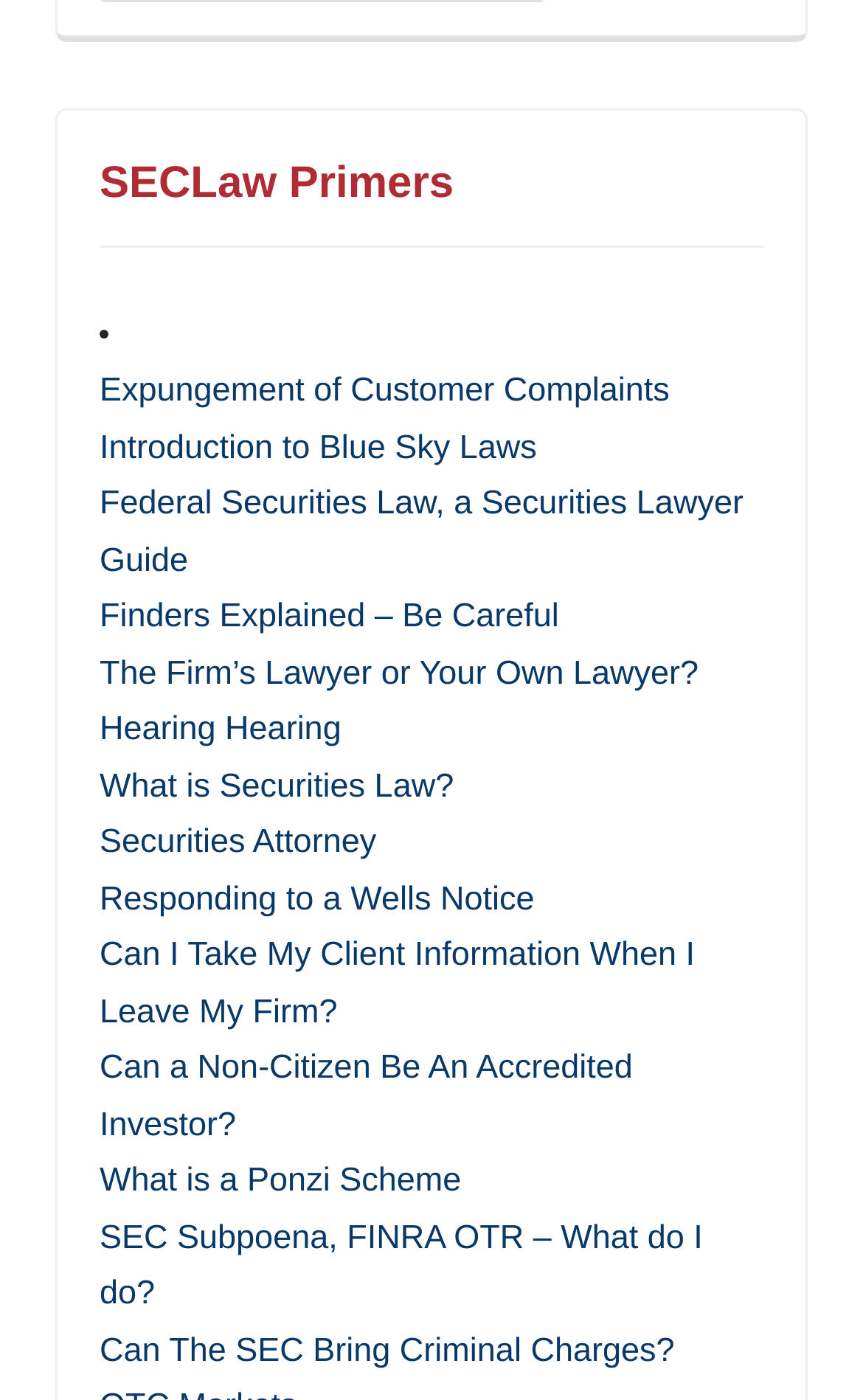Identify and provide the bounding box for the element described by: "Expungement of Customer Complaints".

[0.115, 0.266, 0.776, 0.293]